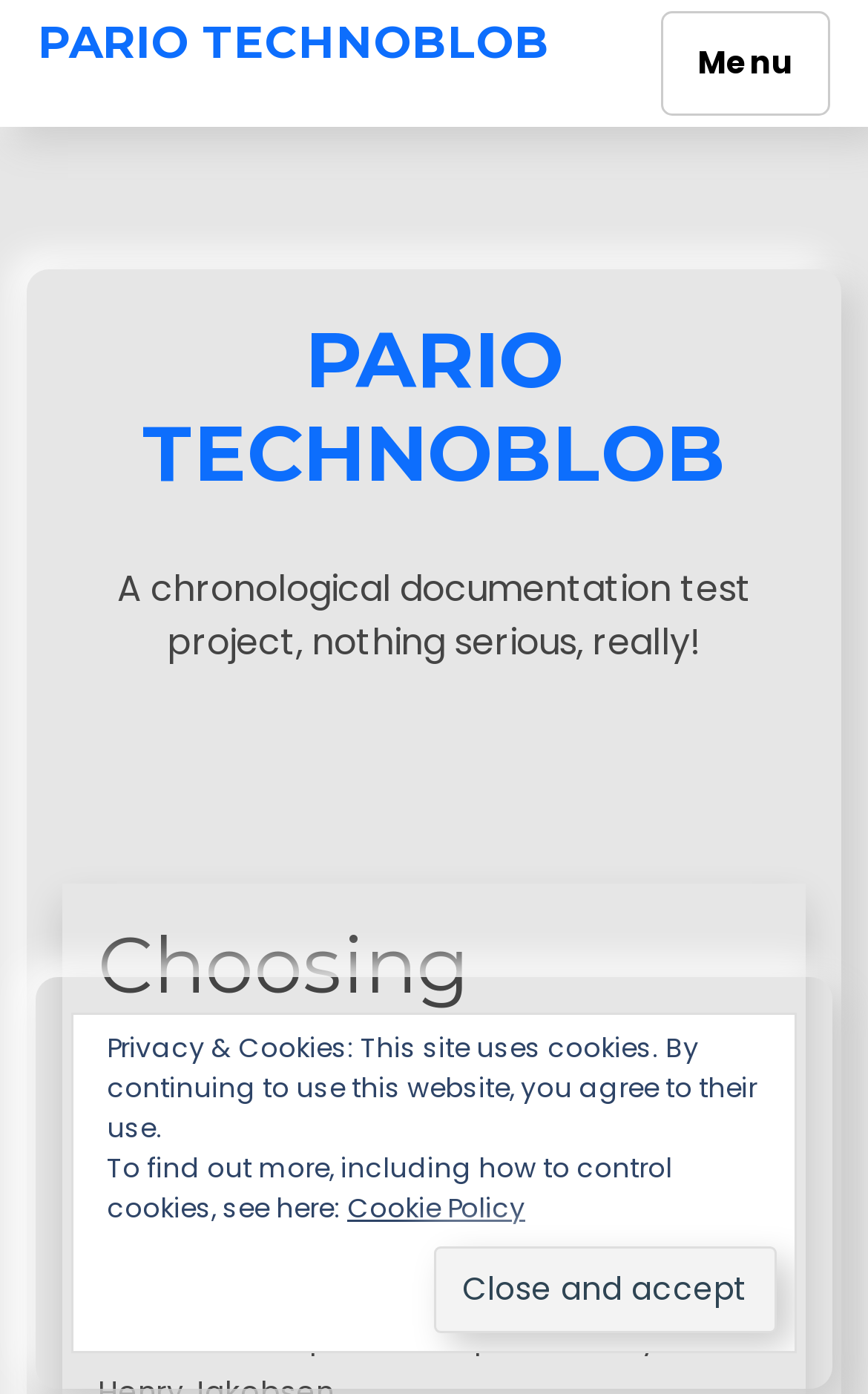What is the author of the article?
Please give a detailed answer to the question using the information shown in the image.

The author of the article is not explicitly mentioned on the webpage. Although there is a 'by' keyword, it is not followed by the author's name.